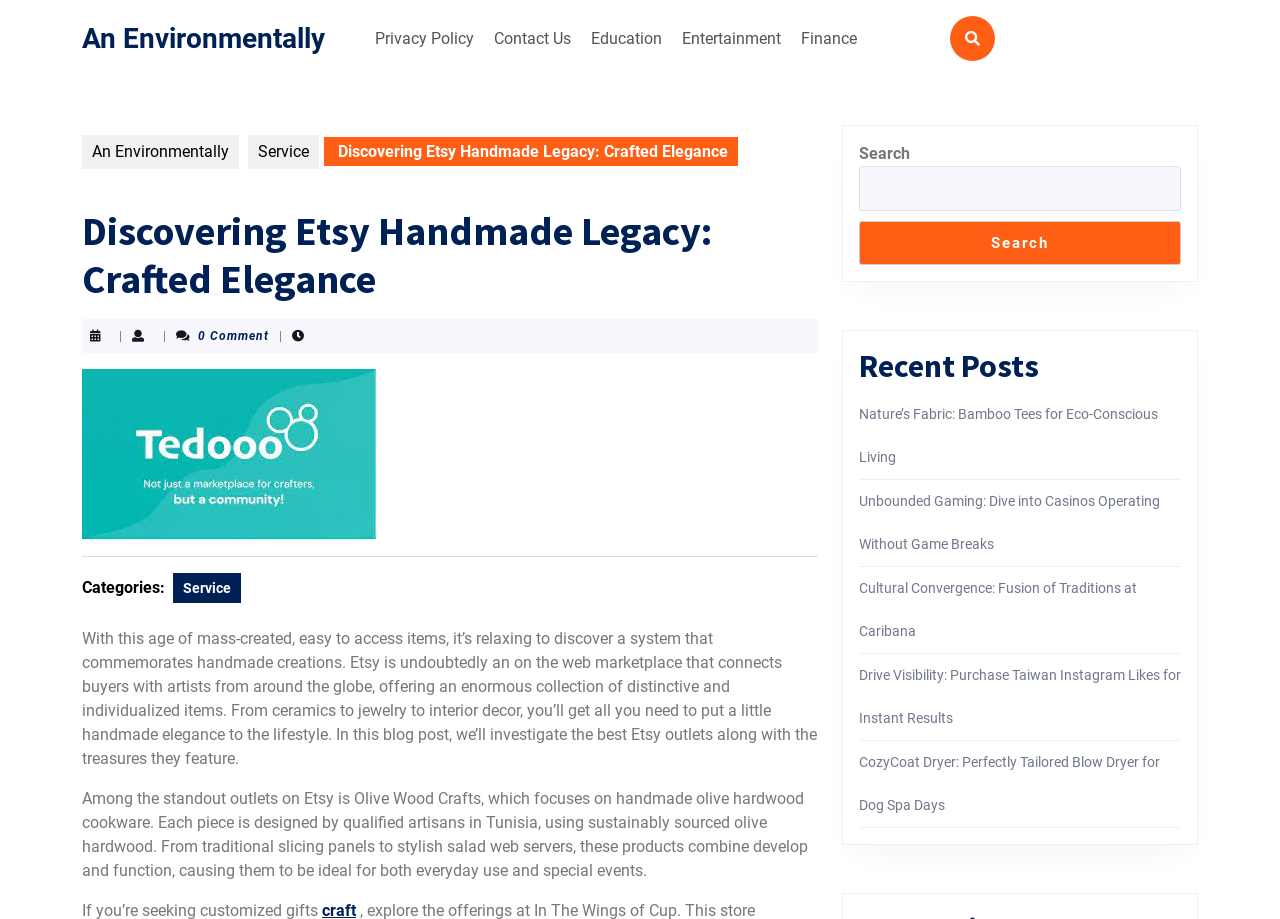Please identify the bounding box coordinates of the element's region that I should click in order to complete the following instruction: "Learn about the author's publications". The bounding box coordinates consist of four float numbers between 0 and 1, i.e., [left, top, right, bottom].

None